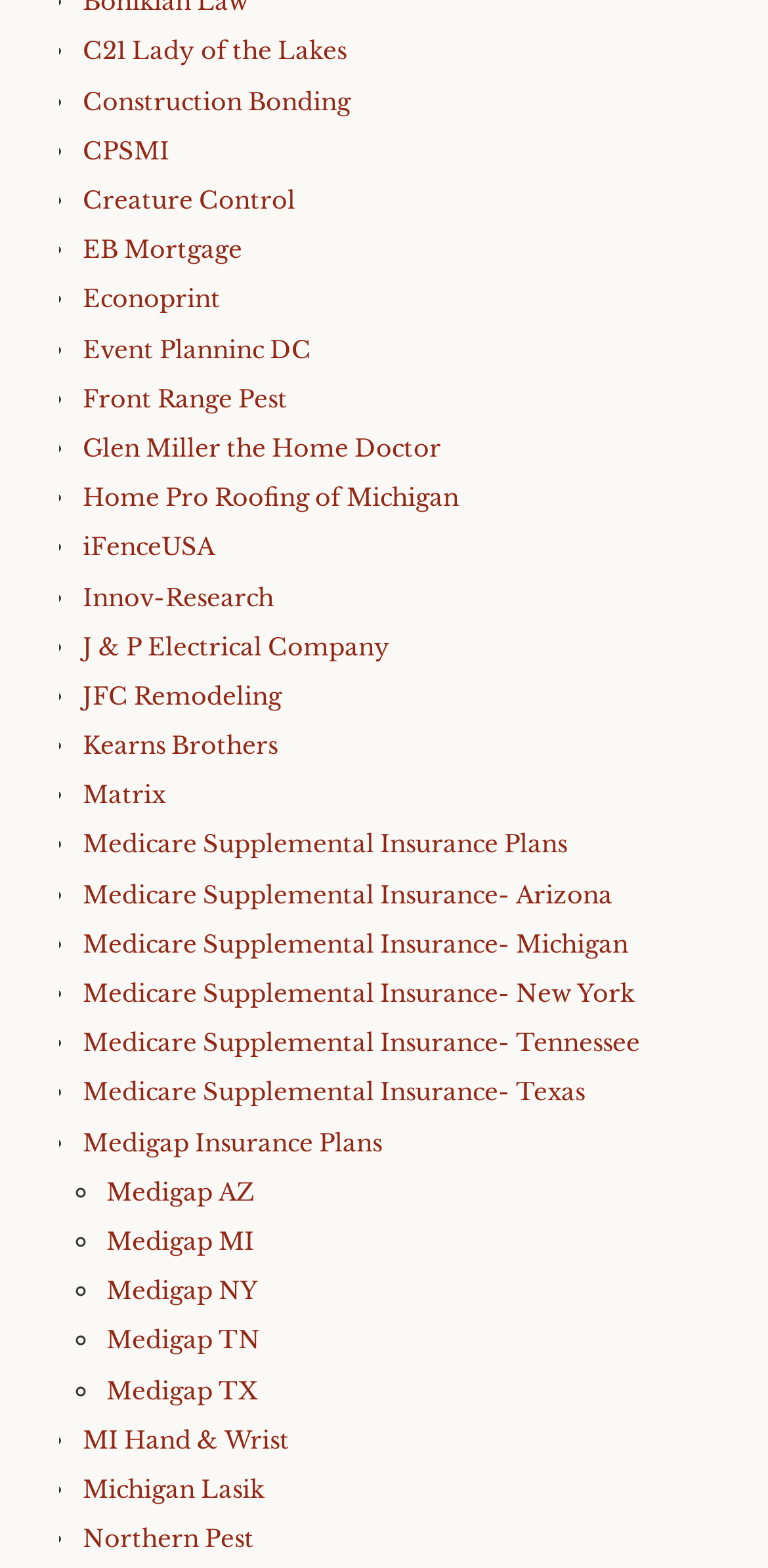What is the first link on the webpage?
Answer the question with just one word or phrase using the image.

C21 Lady of the Lakes